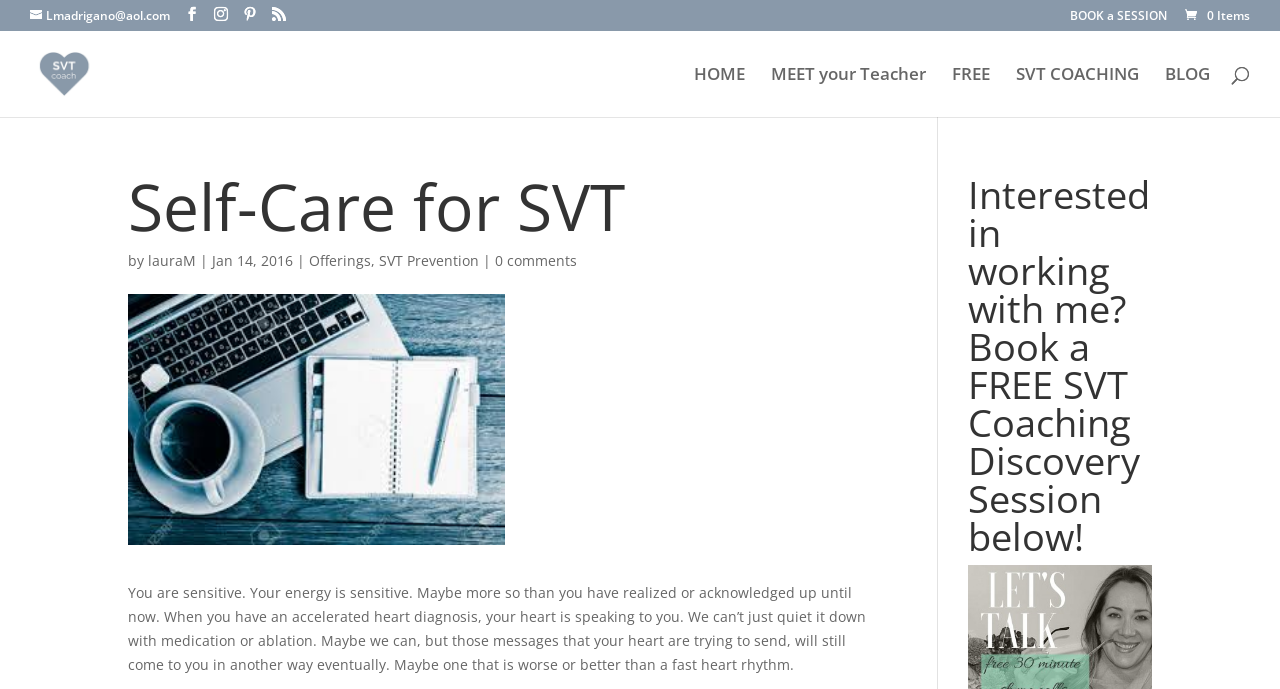Please identify the bounding box coordinates of the region to click in order to complete the task: "Contact the coach via email". The coordinates must be four float numbers between 0 and 1, specified as [left, top, right, bottom].

[0.023, 0.01, 0.133, 0.035]